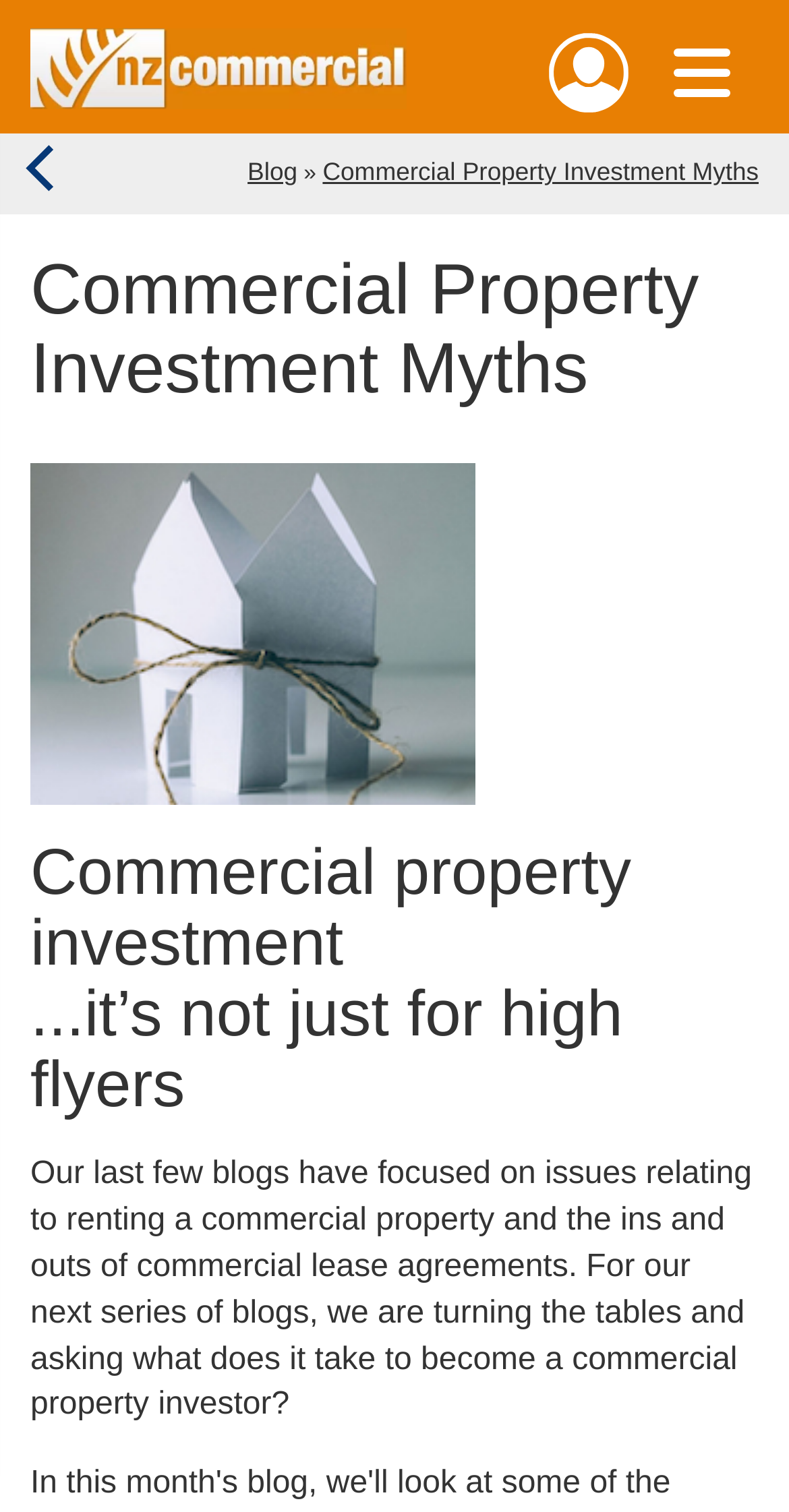What is the relationship between the current blog and previous blogs?
Based on the image, give a one-word or short phrase answer.

They are related